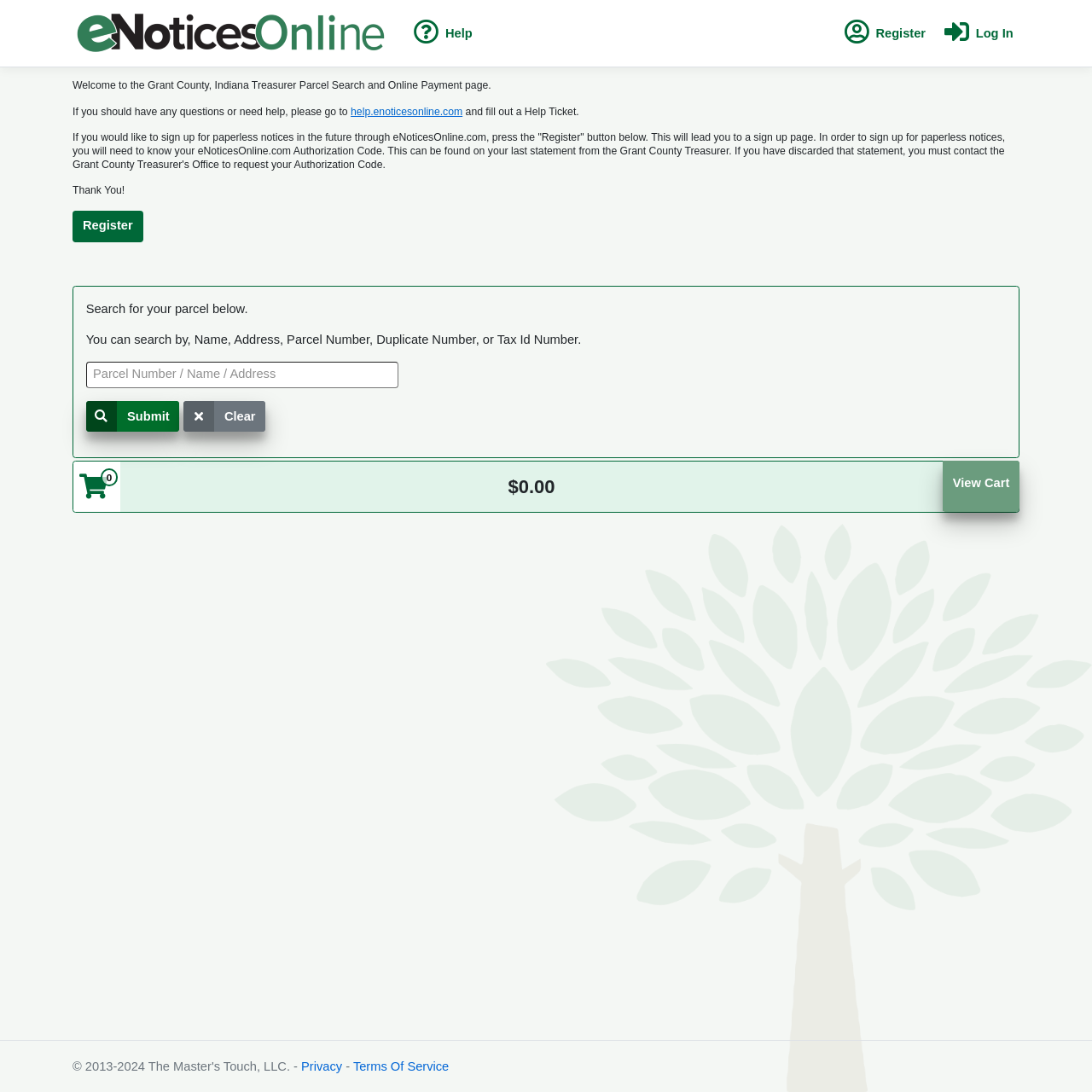Bounding box coordinates are specified in the format (top-left x, top-left y, bottom-right x, bottom-right y). All values are floating point numbers bounded between 0 and 1. Please provide the bounding box coordinate of the region this sentence describes: parent_node: Register

[0.066, 0.006, 0.356, 0.055]